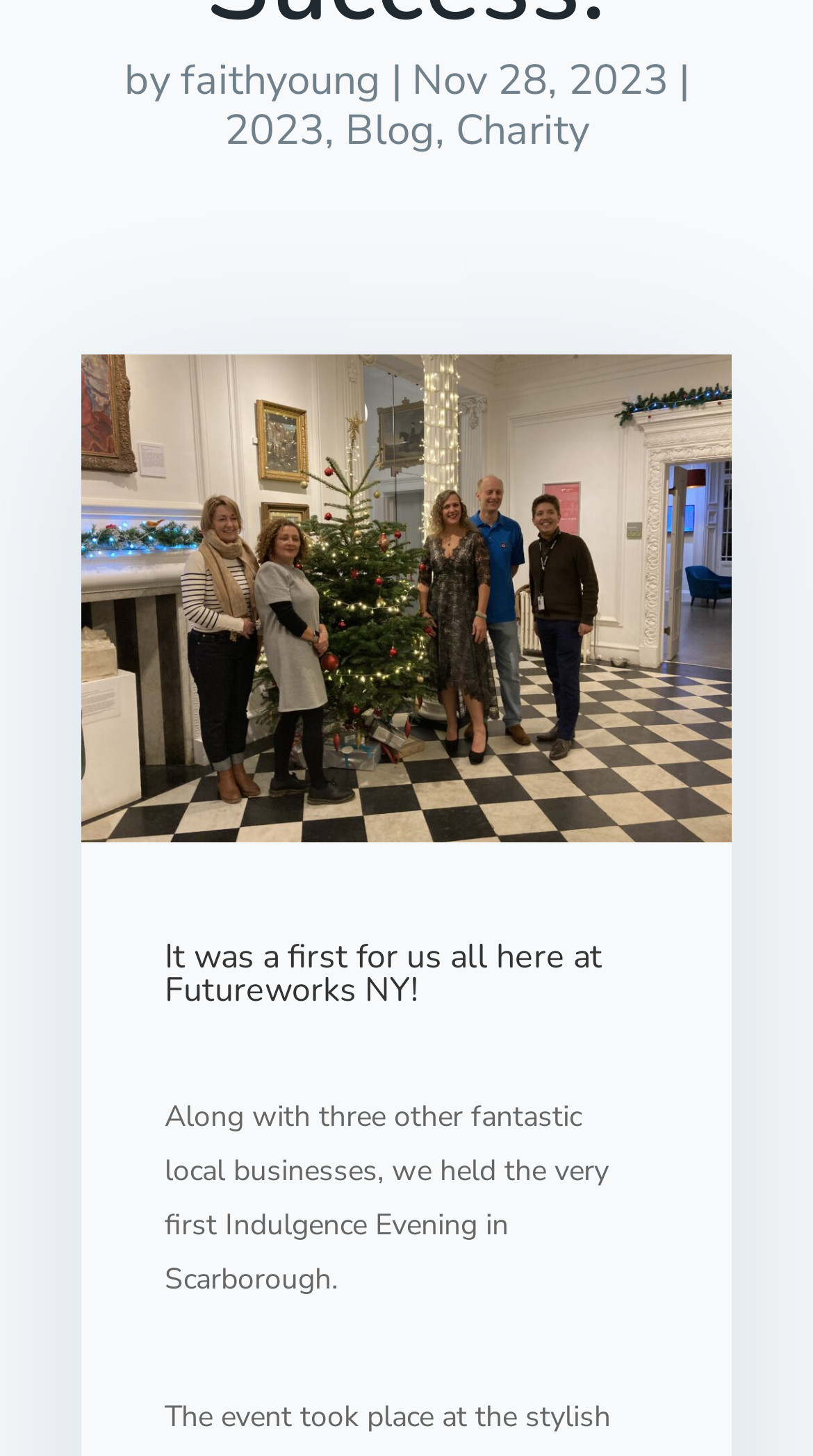Given the webpage screenshot and the description, determine the bounding box coordinates (top-left x, top-left y, bottom-right x, bottom-right y) that define the location of the UI element matching this description: Blog

[0.424, 0.07, 0.535, 0.109]